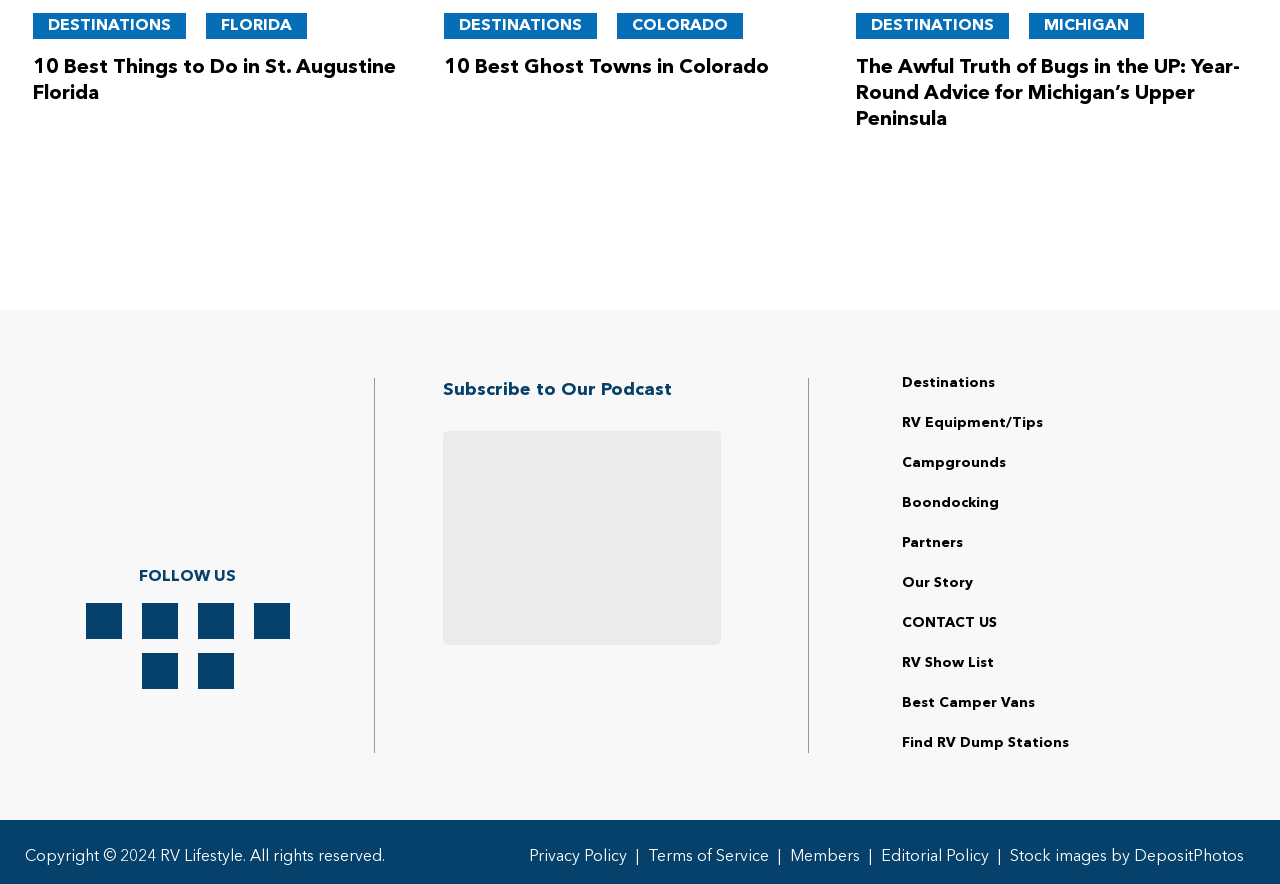Please specify the bounding box coordinates for the clickable region that will help you carry out the instruction: "Subscribe to the RV Lifestyle podcast".

[0.346, 0.487, 0.563, 0.729]